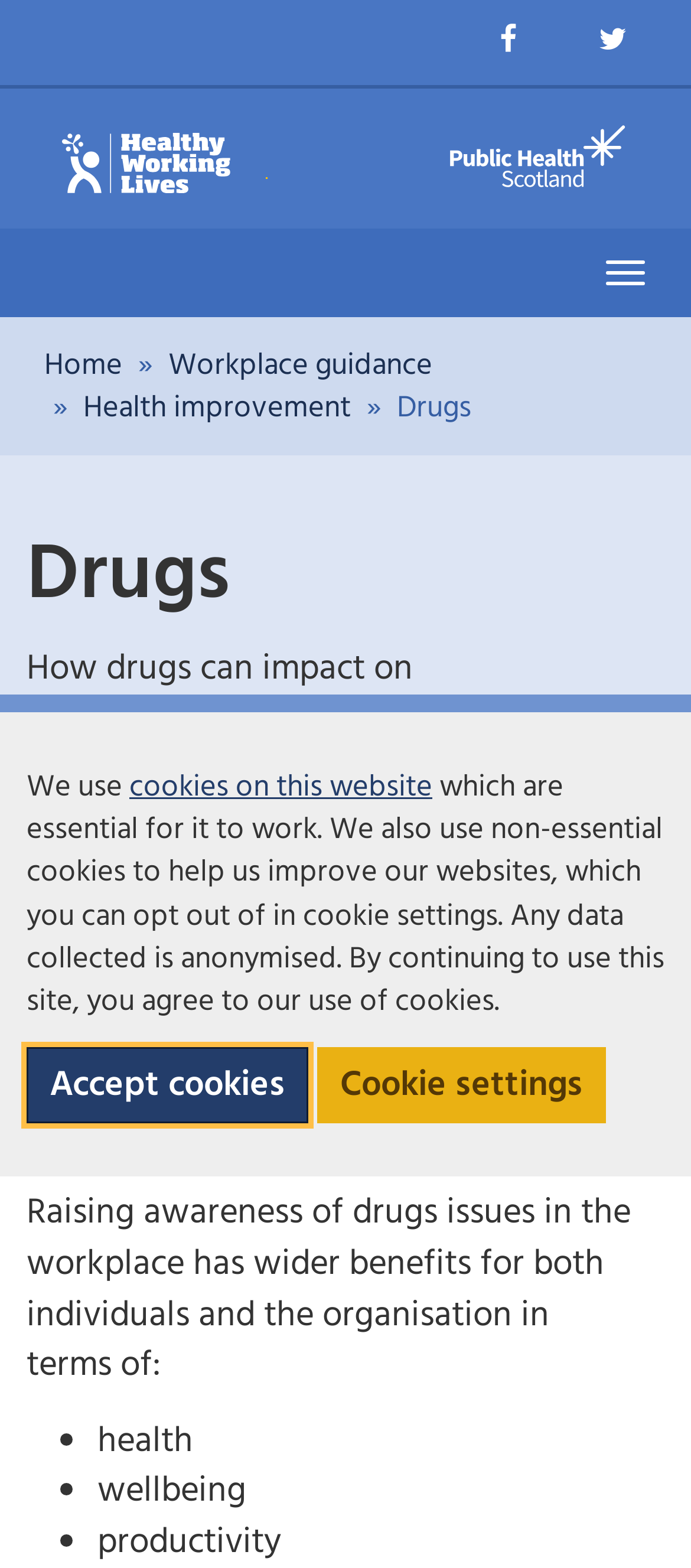Could you specify the bounding box coordinates for the clickable section to complete the following instruction: "Toggle navigation"?

[0.849, 0.154, 0.962, 0.193]